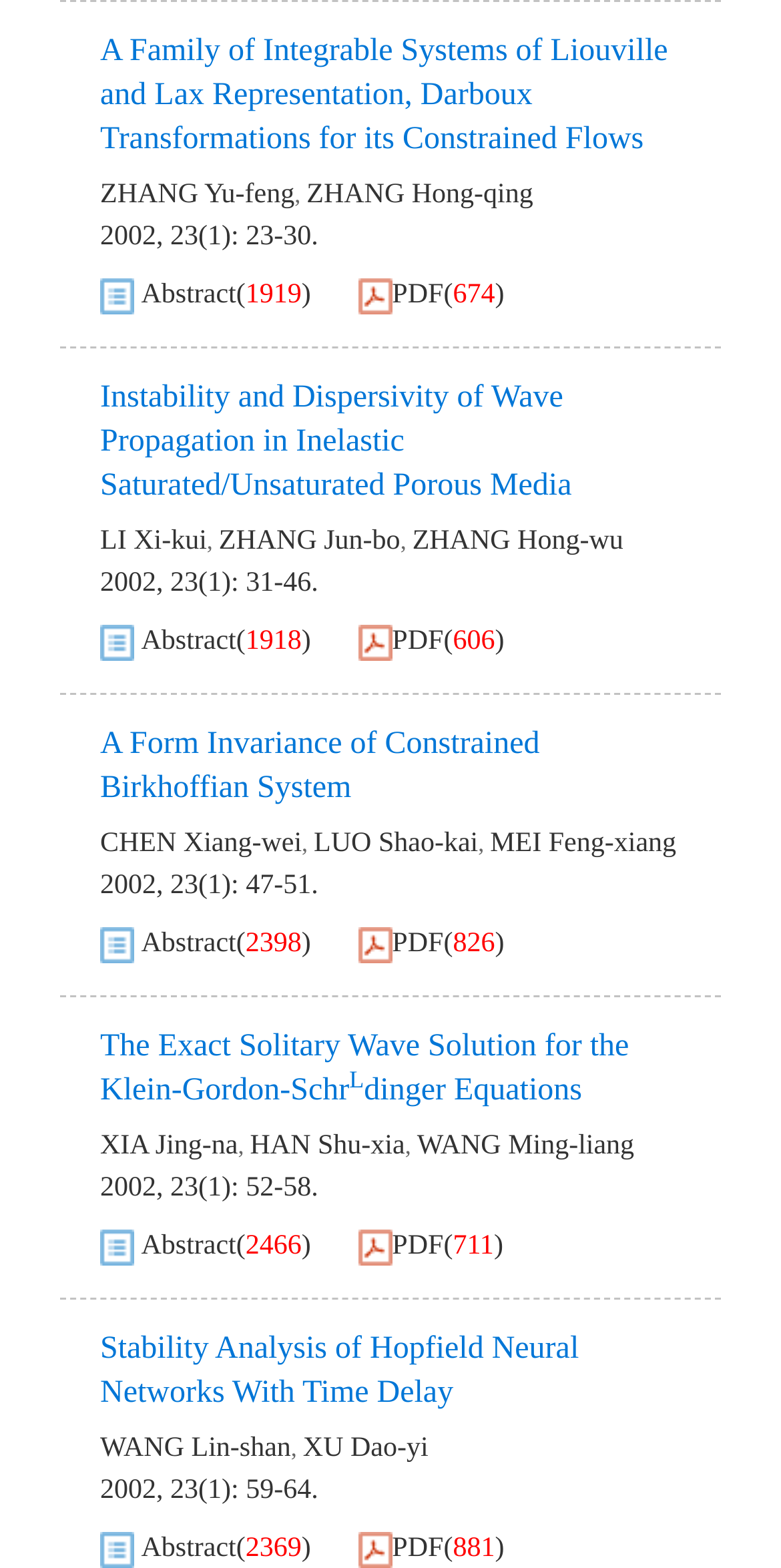Find the bounding box coordinates for the area that should be clicked to accomplish the instruction: "Download the PDF of 'A Form Invariance of Constrained Birkhoffian System'".

[0.502, 0.59, 0.568, 0.616]